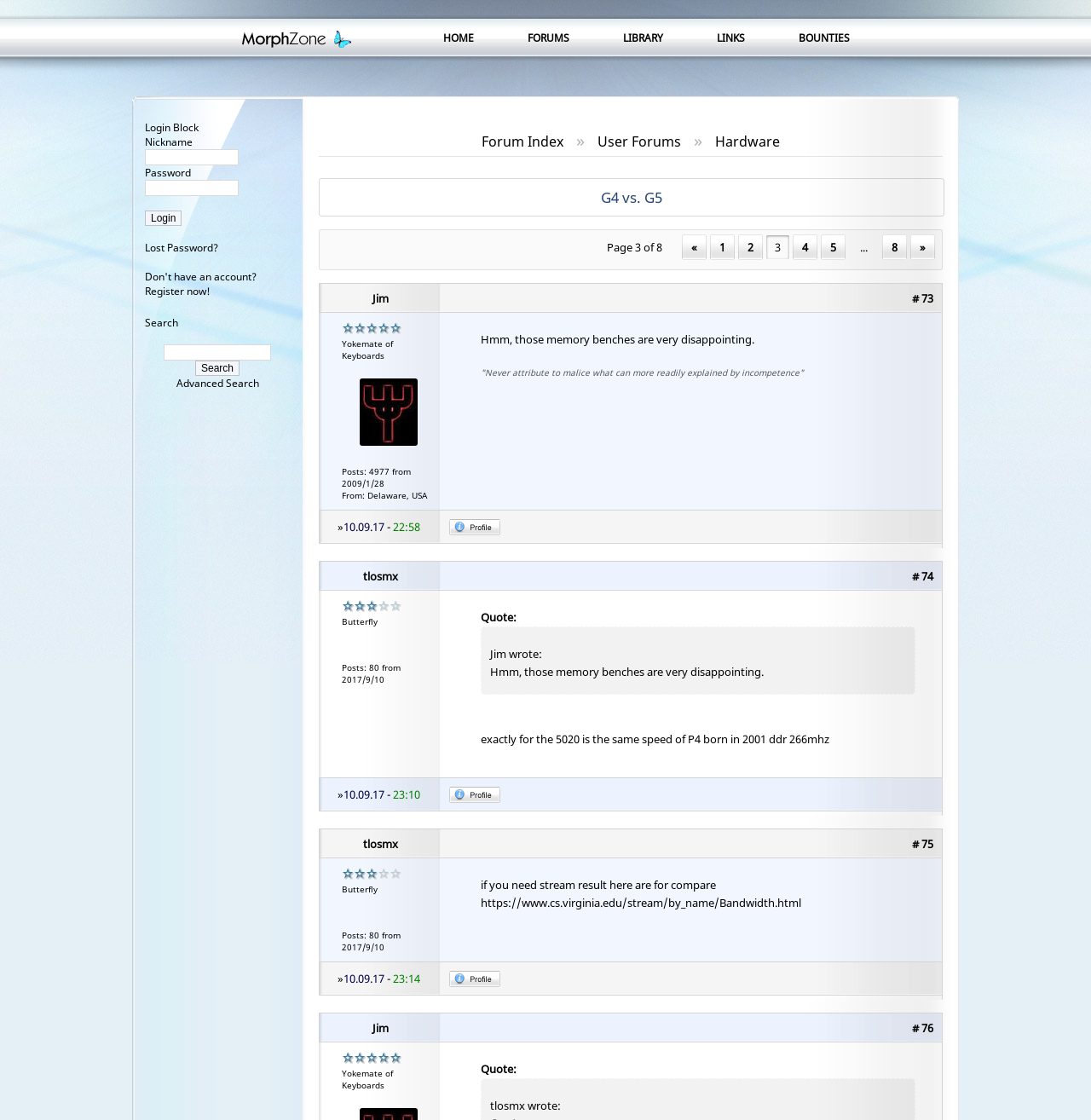What is the purpose of the 'Login Block' section?
Based on the image, give a one-word or short phrase answer.

To log in to the website